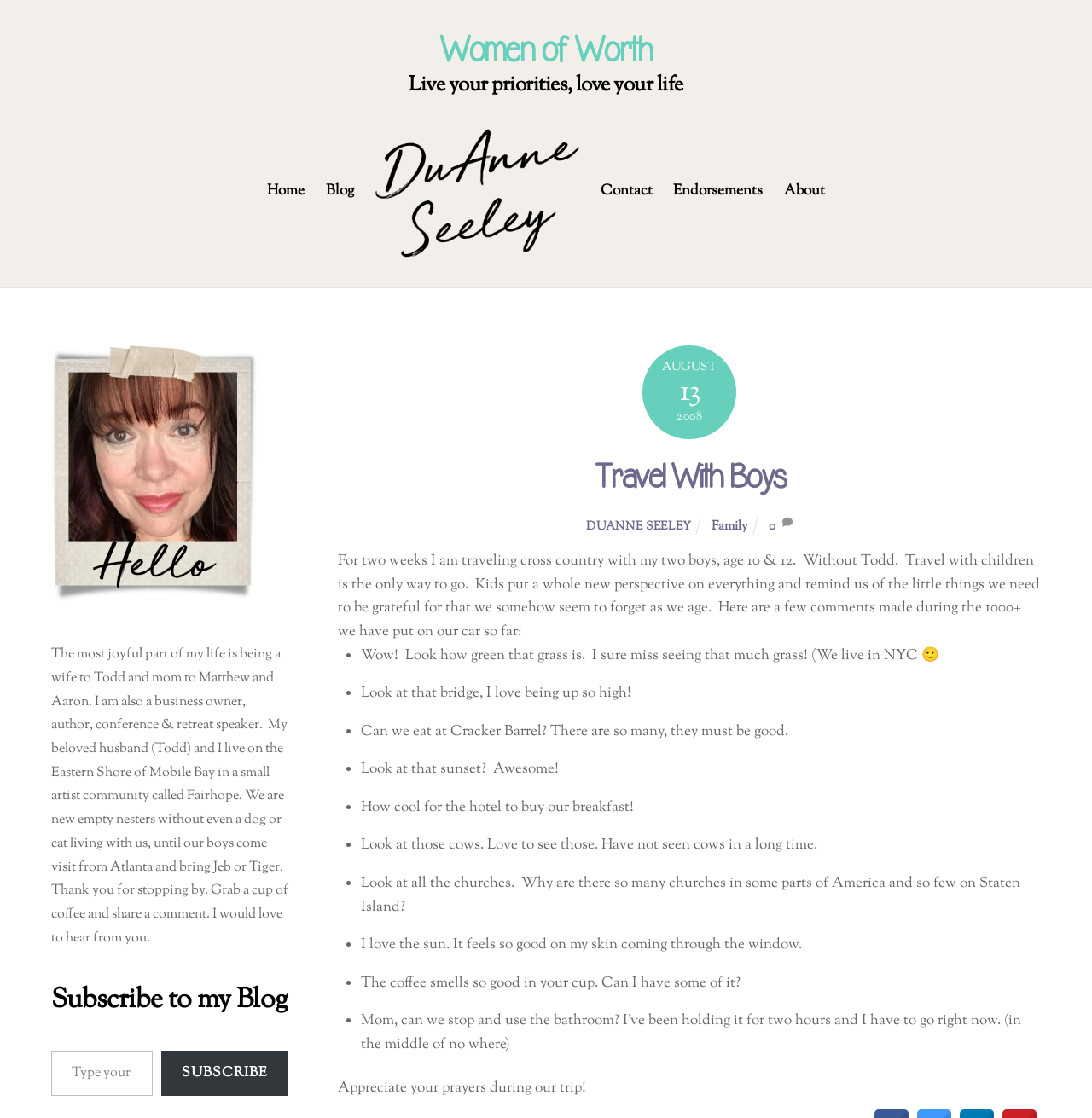Could you determine the bounding box coordinates of the clickable element to complete the instruction: "Read the 'Travel With Boys' article"? Provide the coordinates as four float numbers between 0 and 1, i.e., [left, top, right, bottom].

[0.31, 0.493, 0.953, 0.574]